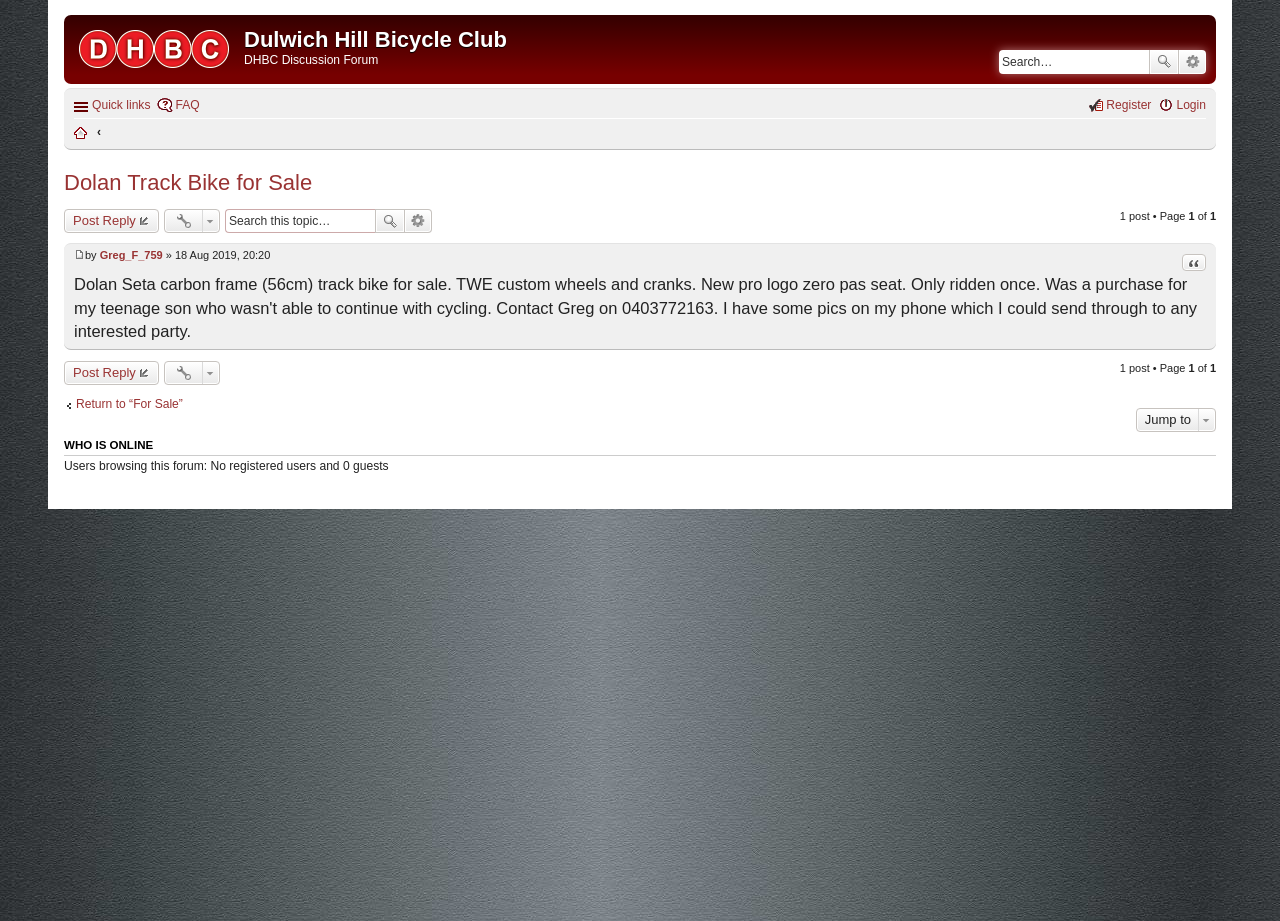How many posts are in this topic?
Provide a short answer using one word or a brief phrase based on the image.

1 post